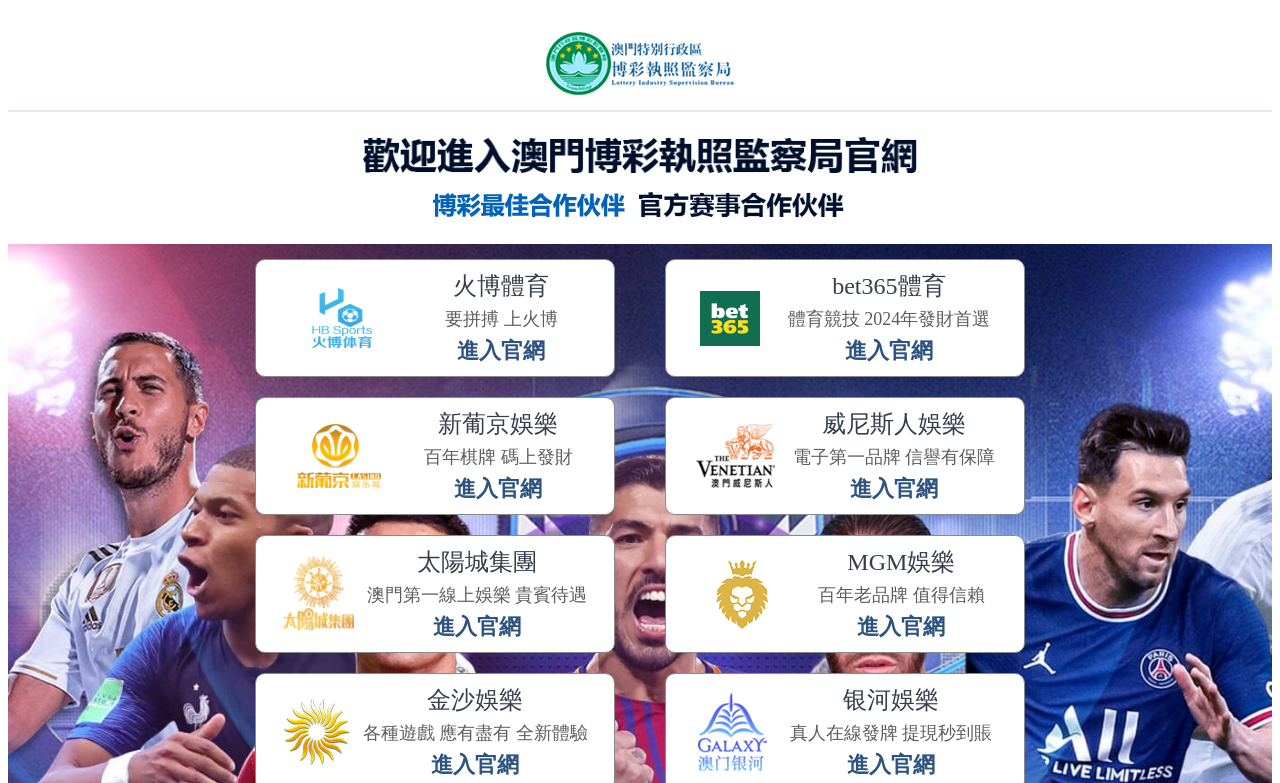Provide a thorough summary of the webpage.

The webpage is about CDW, a company that provides solutions and services for organizations. At the top left corner, there is a link to the homepage and a CDW logo. Next to it, there is a search button and a search input field. Below the search button, there is a link indicating that there are no search results.

On the left side of the page, there are two images, one on top of the other. Below these images, there is a section with a heading "SOLUTIONS AND SERVICES" and a paragraph describing CDW's services.

Further down, there are links to different sections, including "Analytics" and "Cloud". The "Analytics" section has a heading, a paragraph describing CDW's analytics services, and a link to explore all analytics. Below it, there is a "Cloud" section with a heading and a paragraph describing CDW's cloud services.

Overall, the webpage has a simple layout with a focus on providing information about CDW's services and solutions.